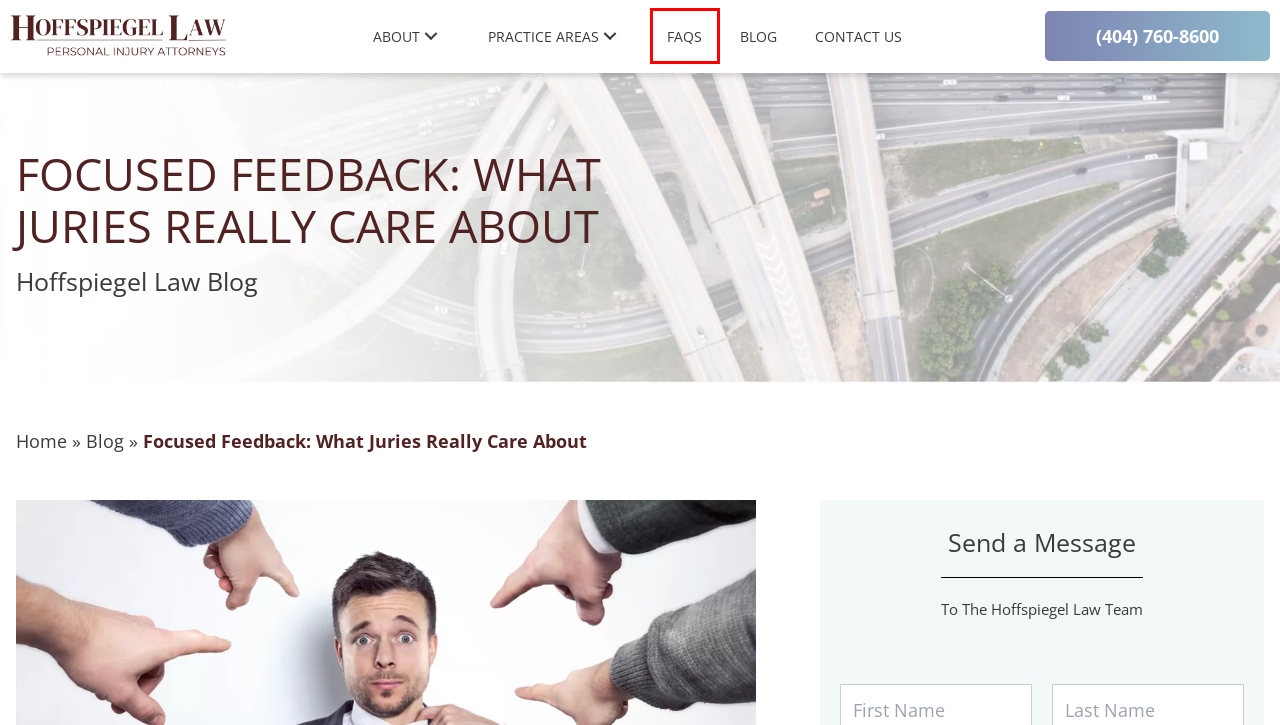Review the screenshot of a webpage containing a red bounding box around an element. Select the description that best matches the new webpage after clicking the highlighted element. The options are:
A. Car Thefts and Personal Injury - Hoffspiegel Law
B. FAQs - Hoffspiegel Law
C. Georgia Personal Injury Attorneys | Hoffspiegel Law
D. Contact - Hoffspiegel Law
E. Hoffspiegel Law | Personal Injury Attorneys | About Us
F. Hoffspiegel Law | Personal Injury Attorneys | Blog
G. Holding Multiple Parties Liable in Truck Accident Cases - Hoffspiegel Law
H. The Rise of Service Animals and Potential Bite Risks

B